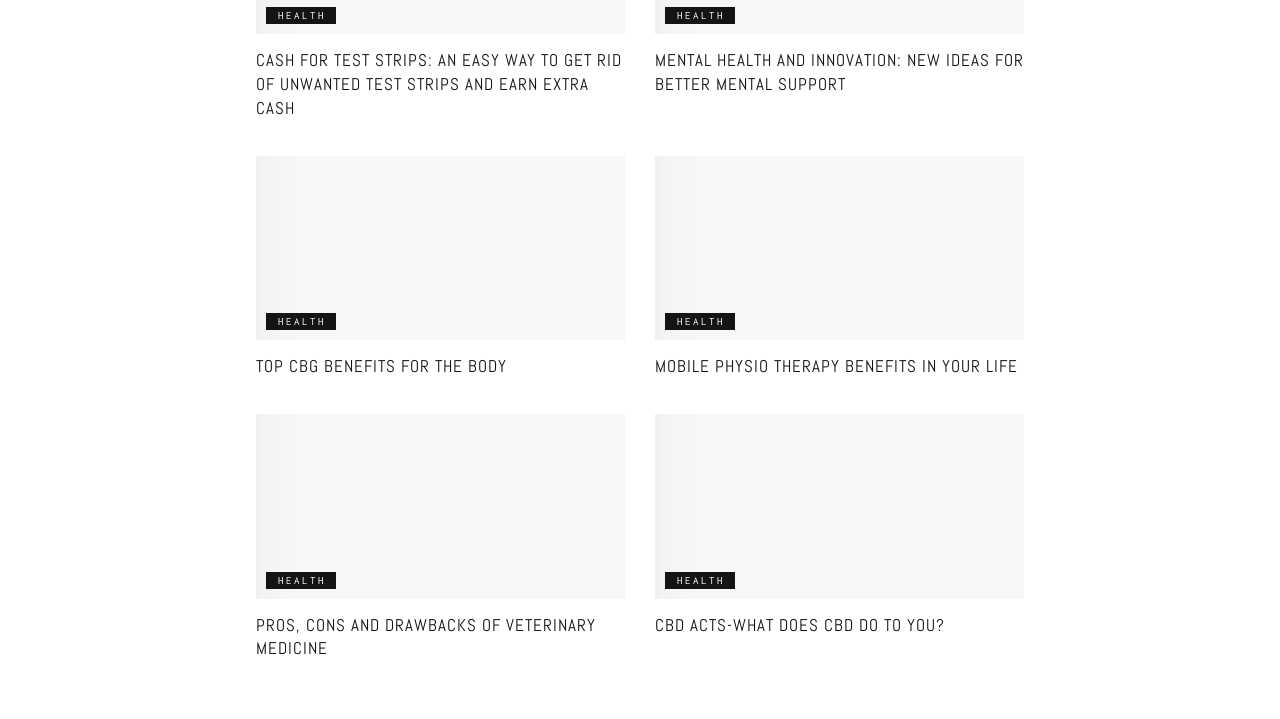Answer the question with a brief word or phrase:
What is the title of the first article?

CASH FOR TEST STRIPS